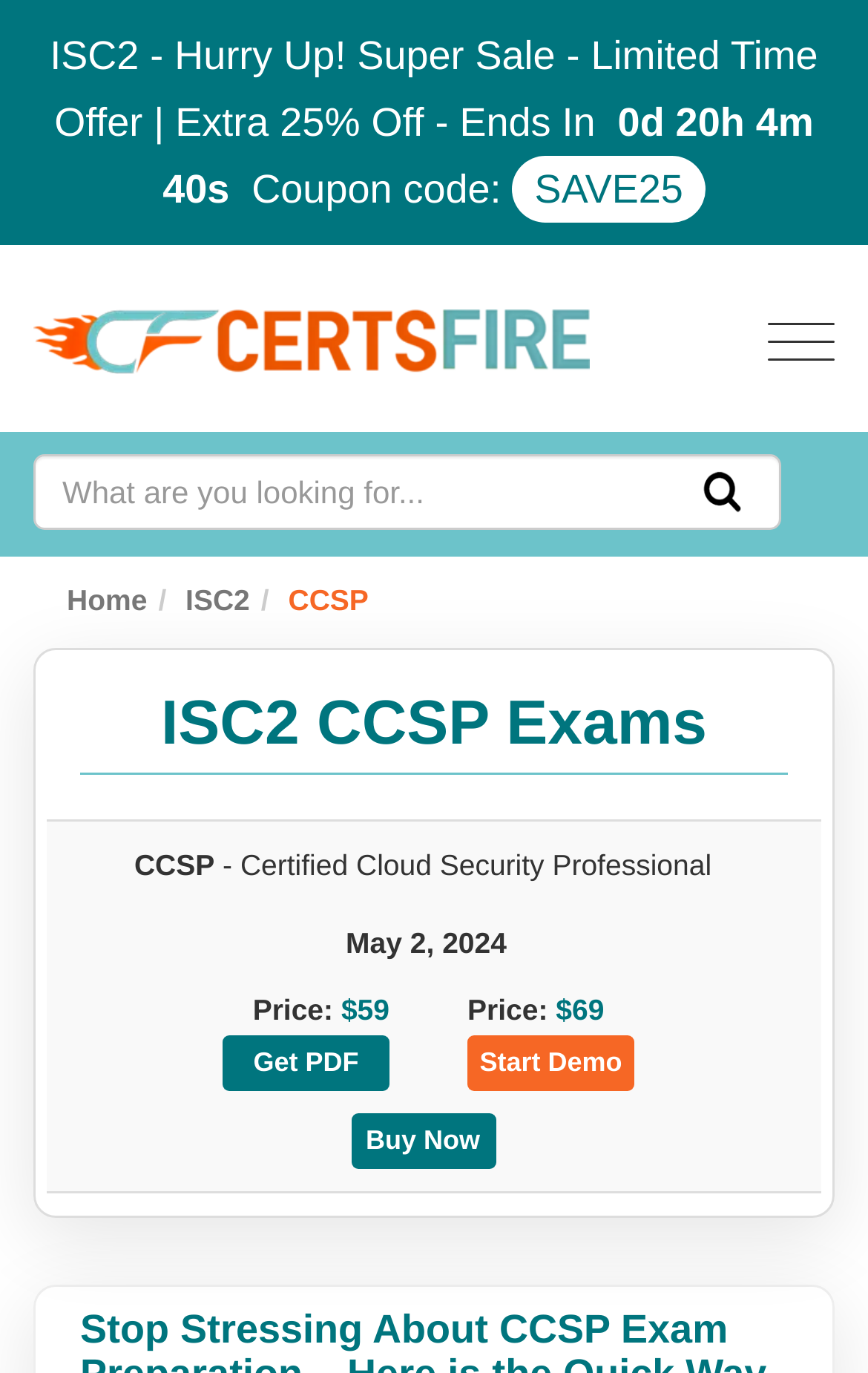Can you look at the image and give a comprehensive answer to the question:
What is the name of the website?

The name of the website can be found in the top-left corner of the webpage, where it says 'CertsFire'.